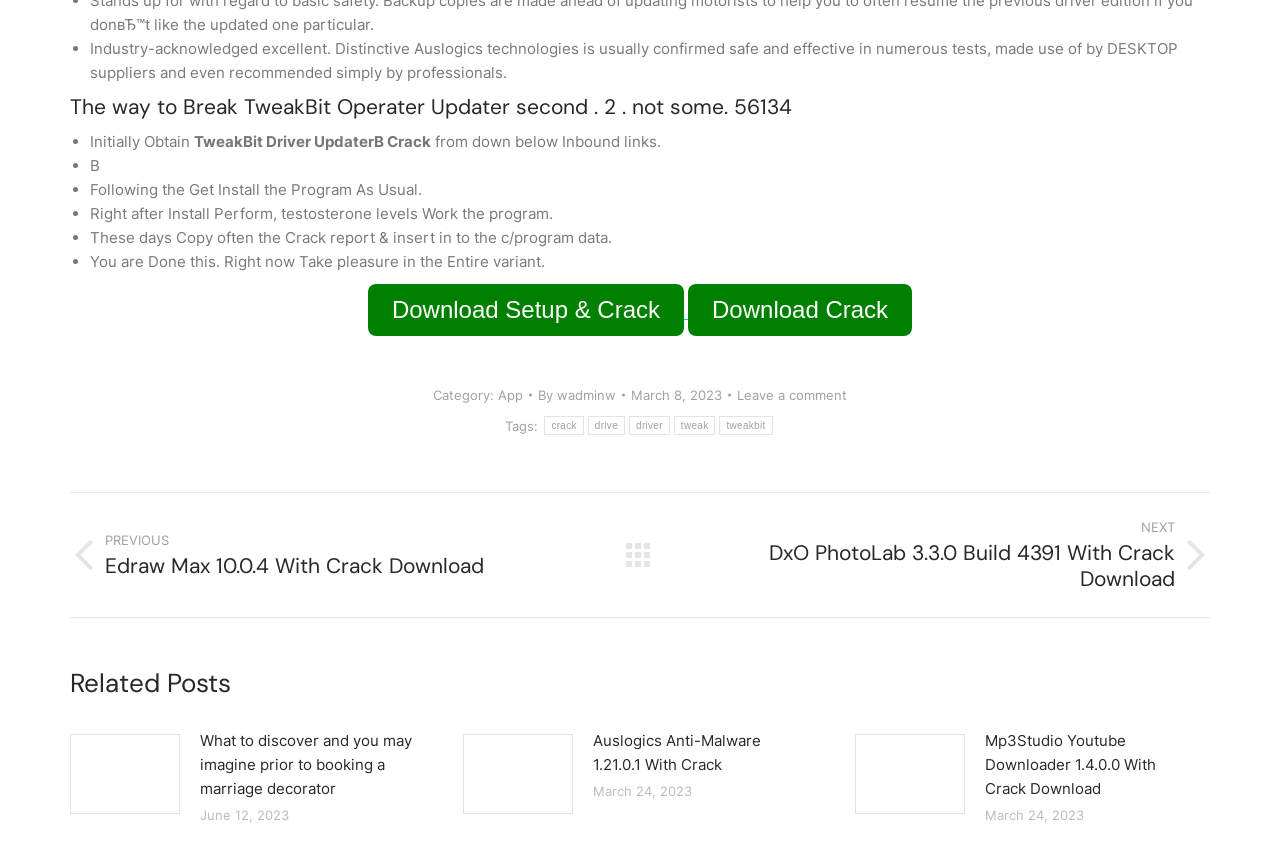Examine the image and give a thorough answer to the following question:
What is the name of the software being cracked?

Based on the webpage content, I can see that the software being cracked is TweakBit Driver Updater, which is mentioned in the text 'TweakBit Driver Updater Crack'.